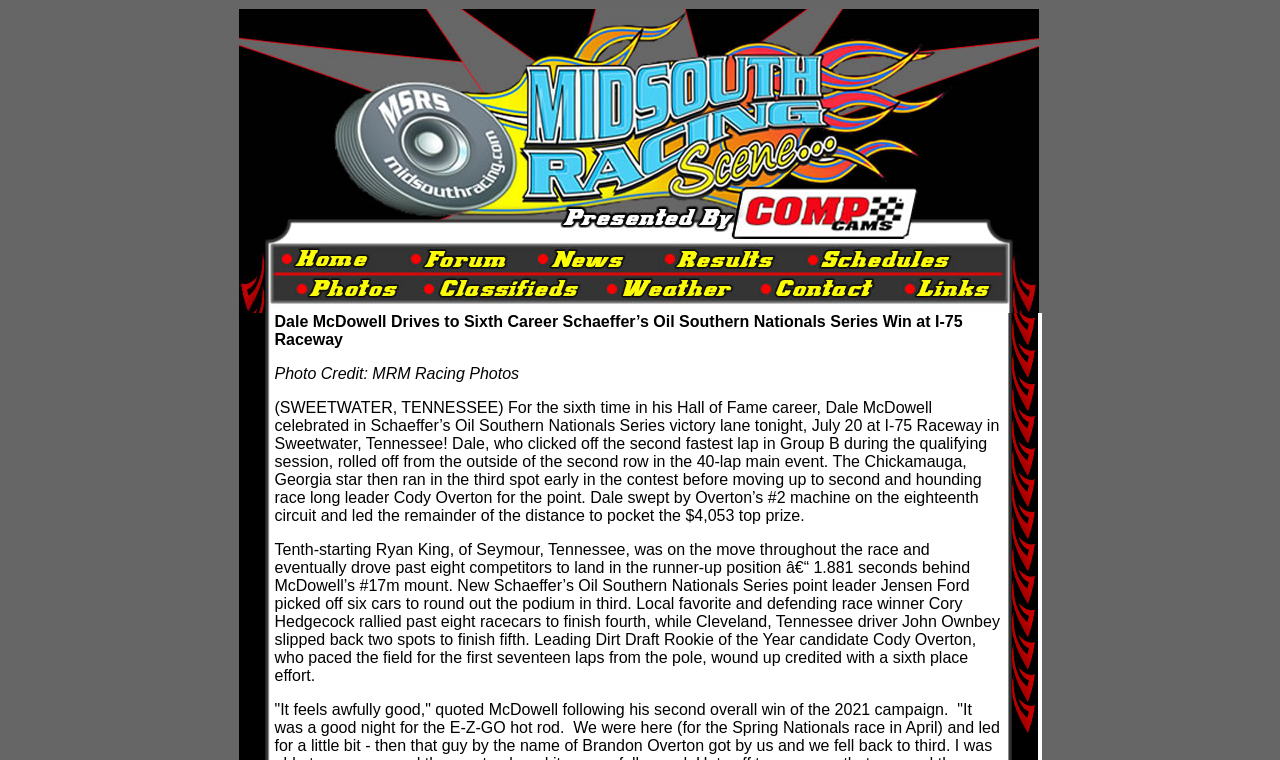Specify the bounding box coordinates for the region that must be clicked to perform the given instruction: "click the link in the third row".

[0.186, 0.357, 0.316, 0.412]